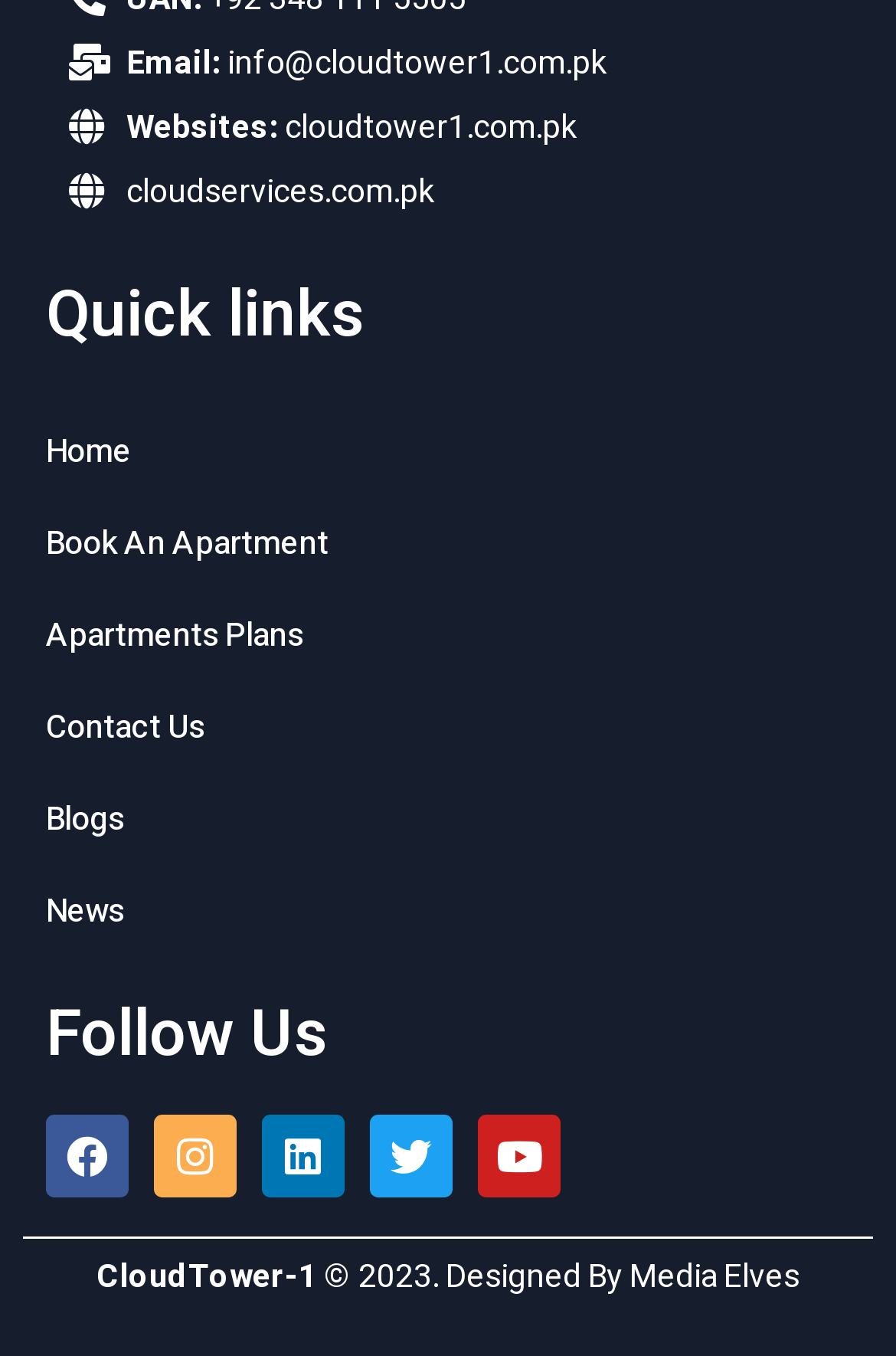What is the company name mentioned at the bottom of the page? Observe the screenshot and provide a one-word or short phrase answer.

CloudTower-1